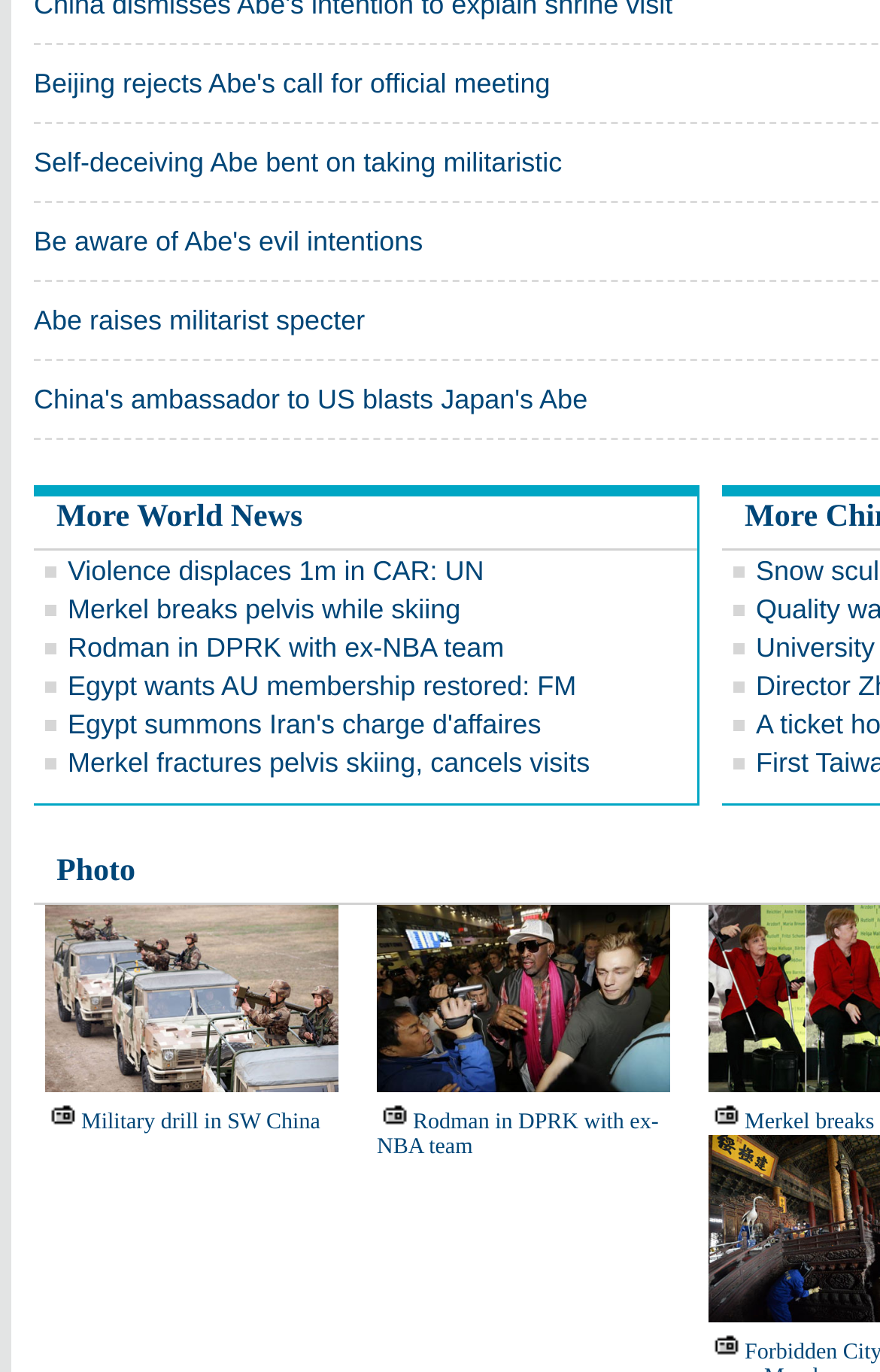What is the topic of the second link?
Answer with a single word or phrase, using the screenshot for reference.

Abe's militaristic